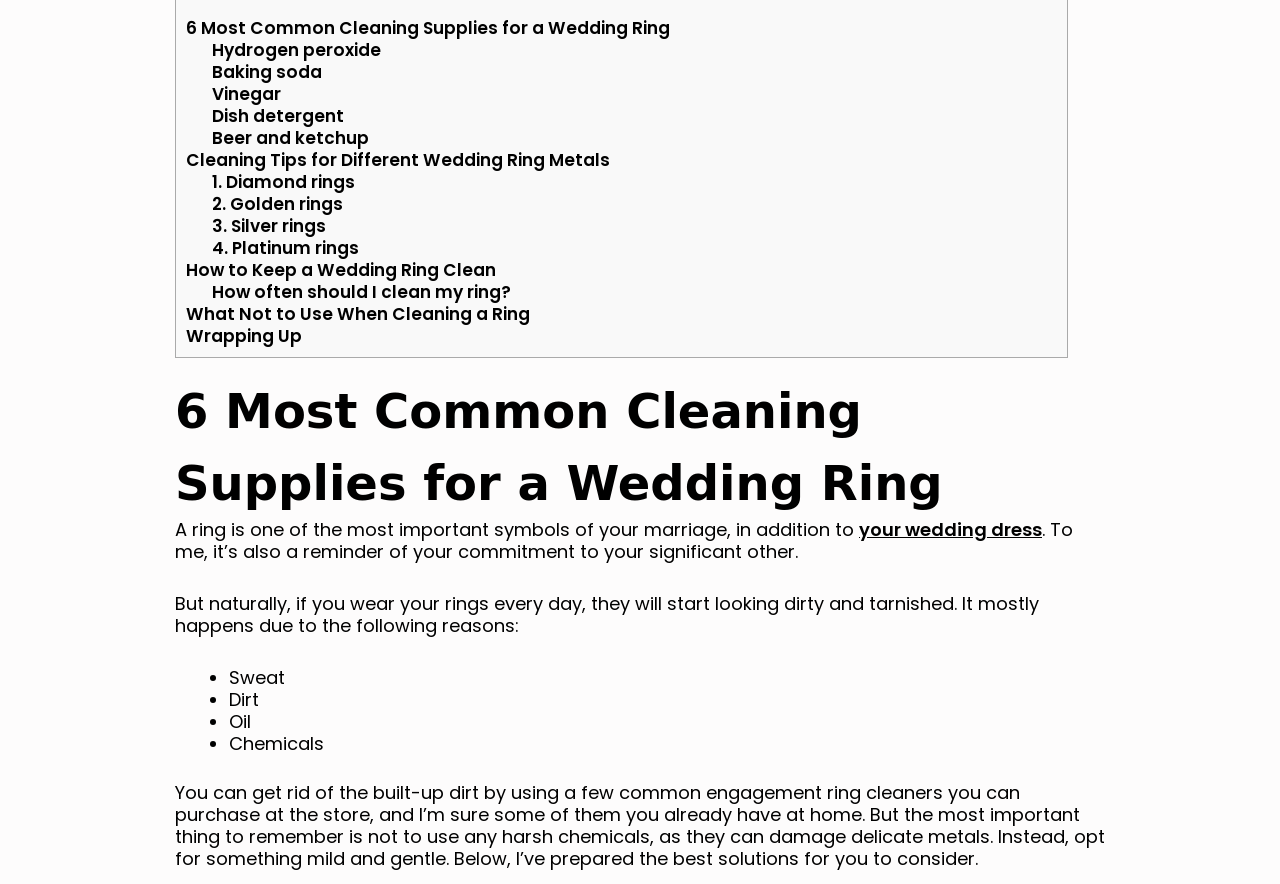What are the common cleaning supplies for a wedding ring?
Answer with a single word or short phrase according to what you see in the image.

Hydrogen peroxide, baking soda, etc.